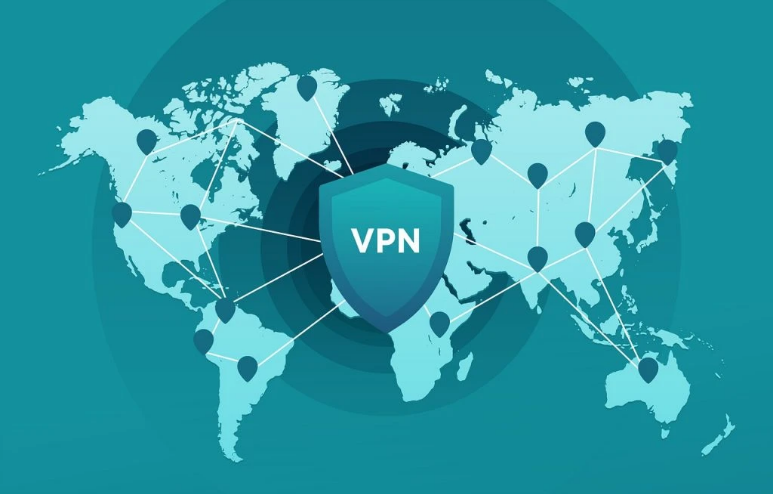Answer the question with a single word or phrase: 
What do the points around the shield represent?

Network connections